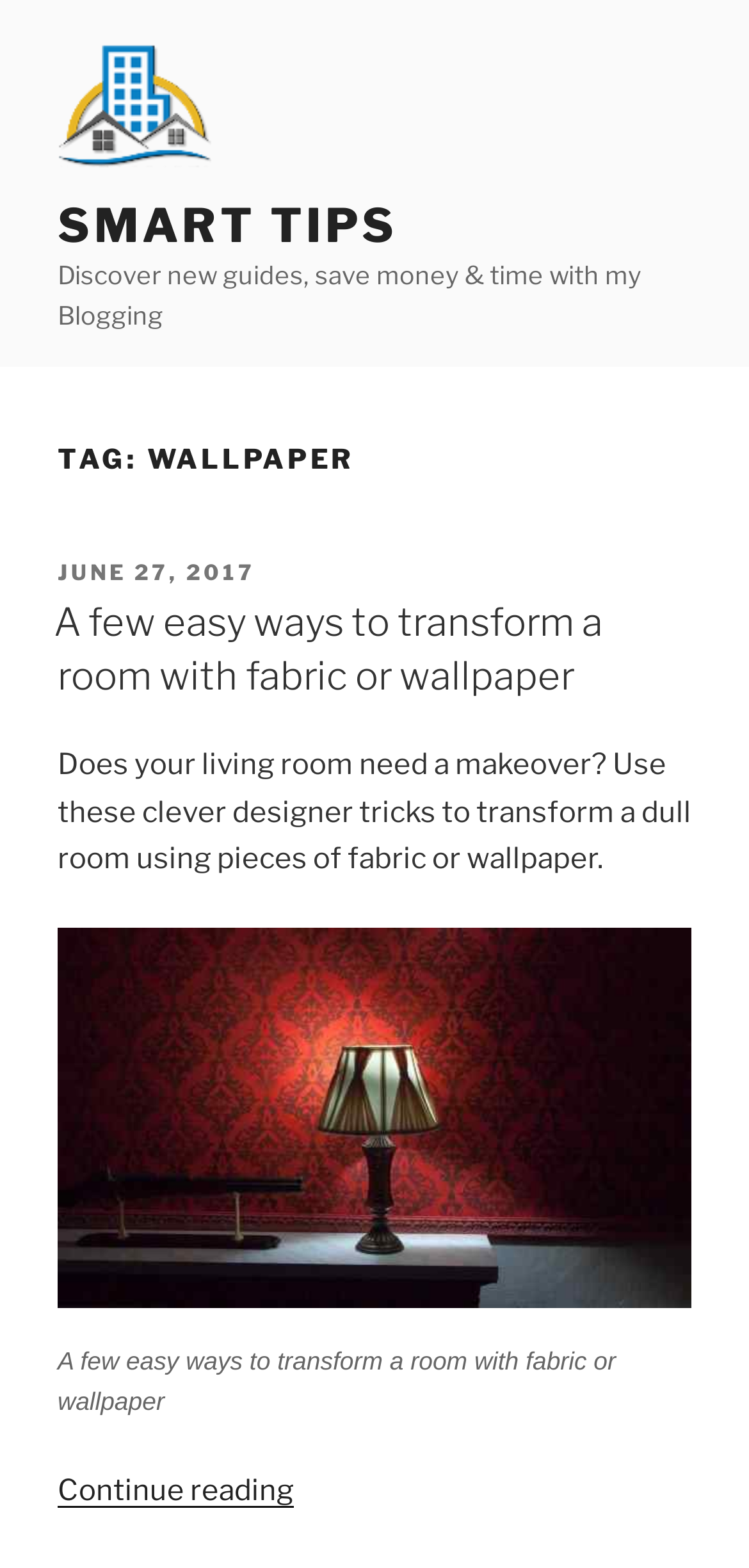For the following element description, predict the bounding box coordinates in the format (top-left x, top-left y, bottom-right x, bottom-right y). All values should be floating point numbers between 0 and 1. Description: Smart Tips

[0.077, 0.126, 0.531, 0.162]